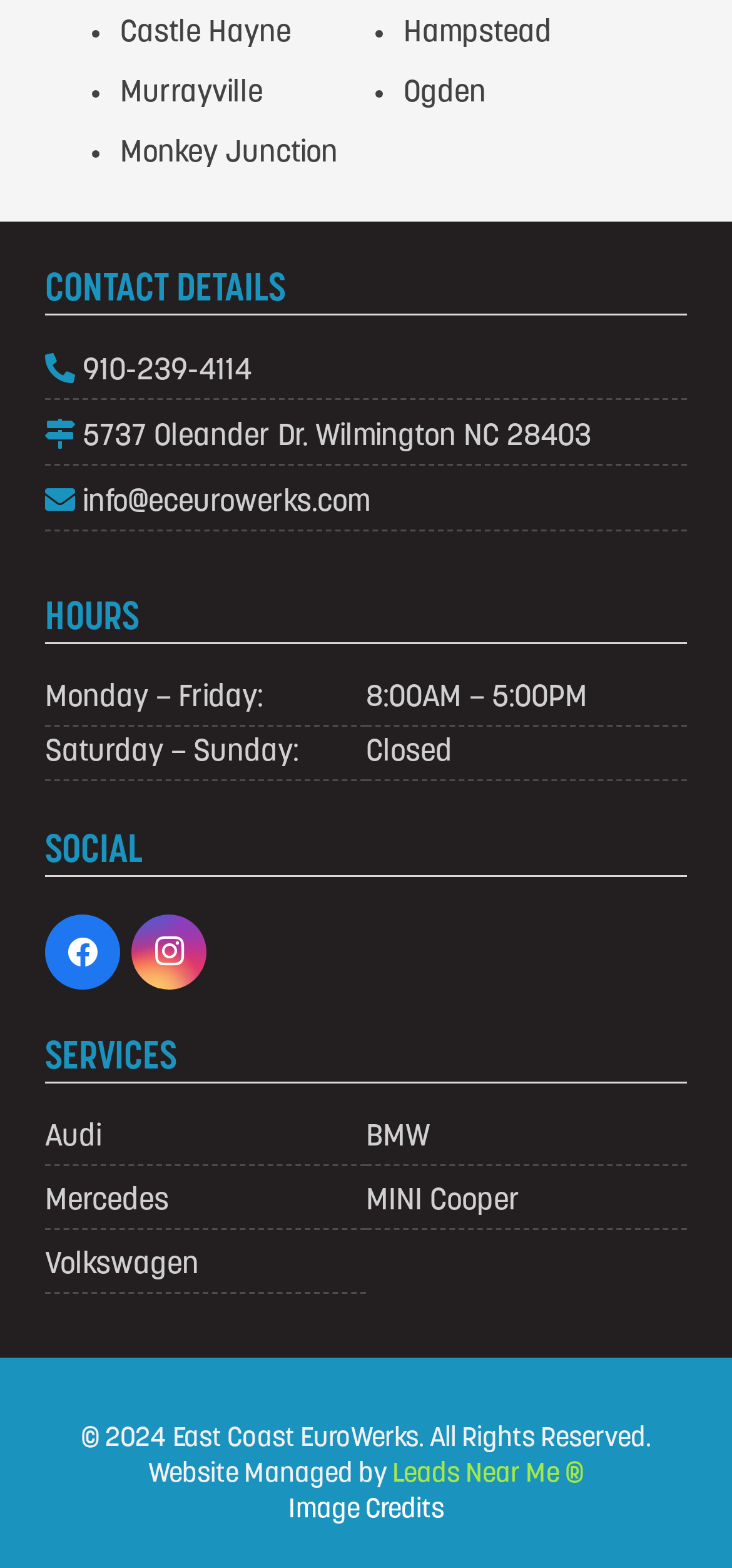Determine the bounding box coordinates of the clickable region to follow the instruction: "Learn more about Audi services".

[0.062, 0.717, 0.138, 0.736]